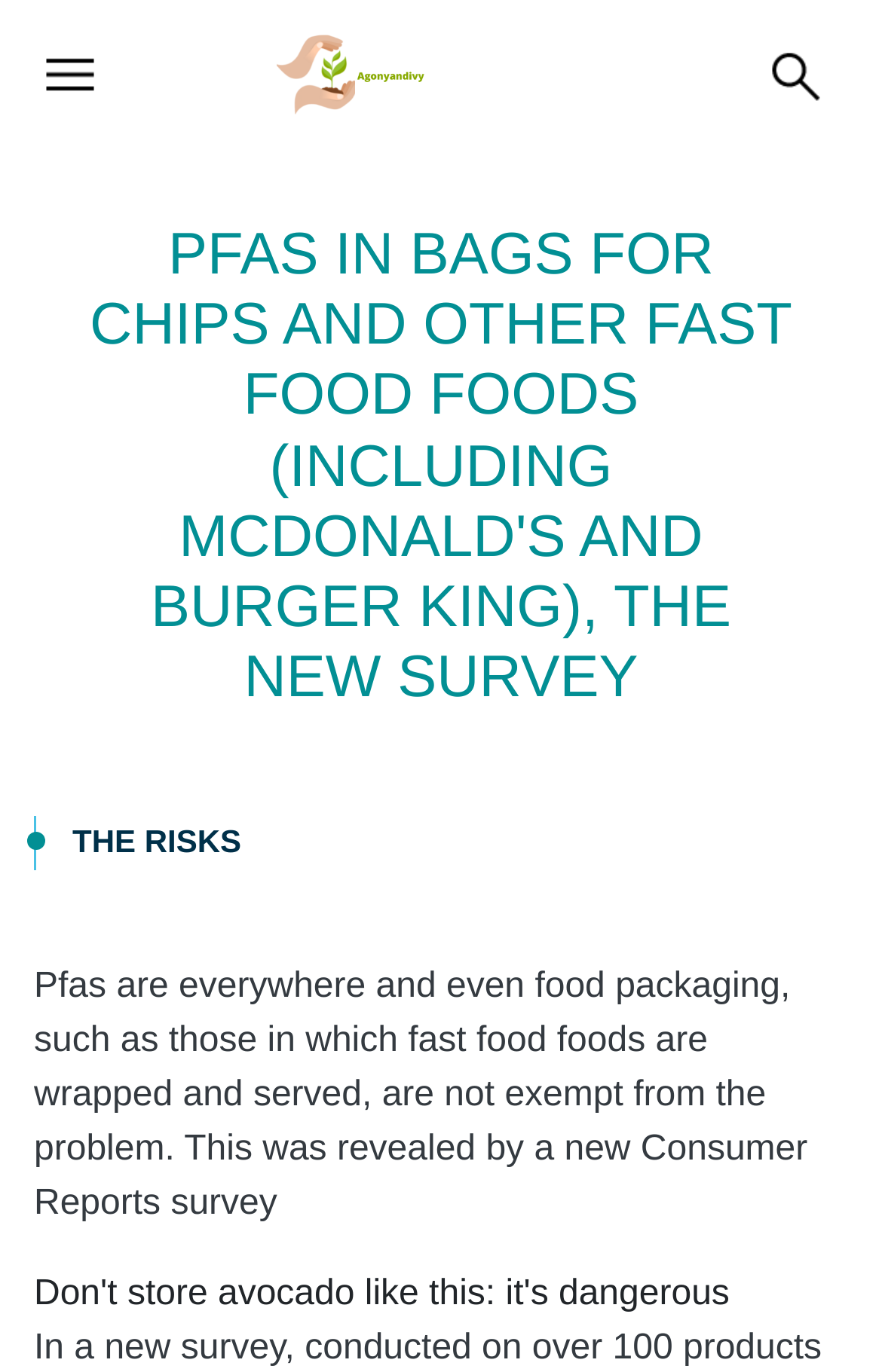Craft a detailed narrative of the webpage's structure and content.

The webpage appears to be a news article or survey report about PFAS in food packaging, specifically in bags for chips and other fast food from popular chains like McDonald's and Burger King. 

At the top left of the page, there is a "Menu" icon, and next to it, a link with the title of the survey. Below the title, there is a large heading that repeats the title in all capital letters, taking up most of the width of the page. 

On the top right, there is a "Search" icon. 

The main content of the page starts with a link labeled "THE RISKS" positioned above a block of text that summarizes the survey's findings. The text explains that PFAS are widespread, even in food packaging, and cites a new Consumer Reports survey as the source of this information.